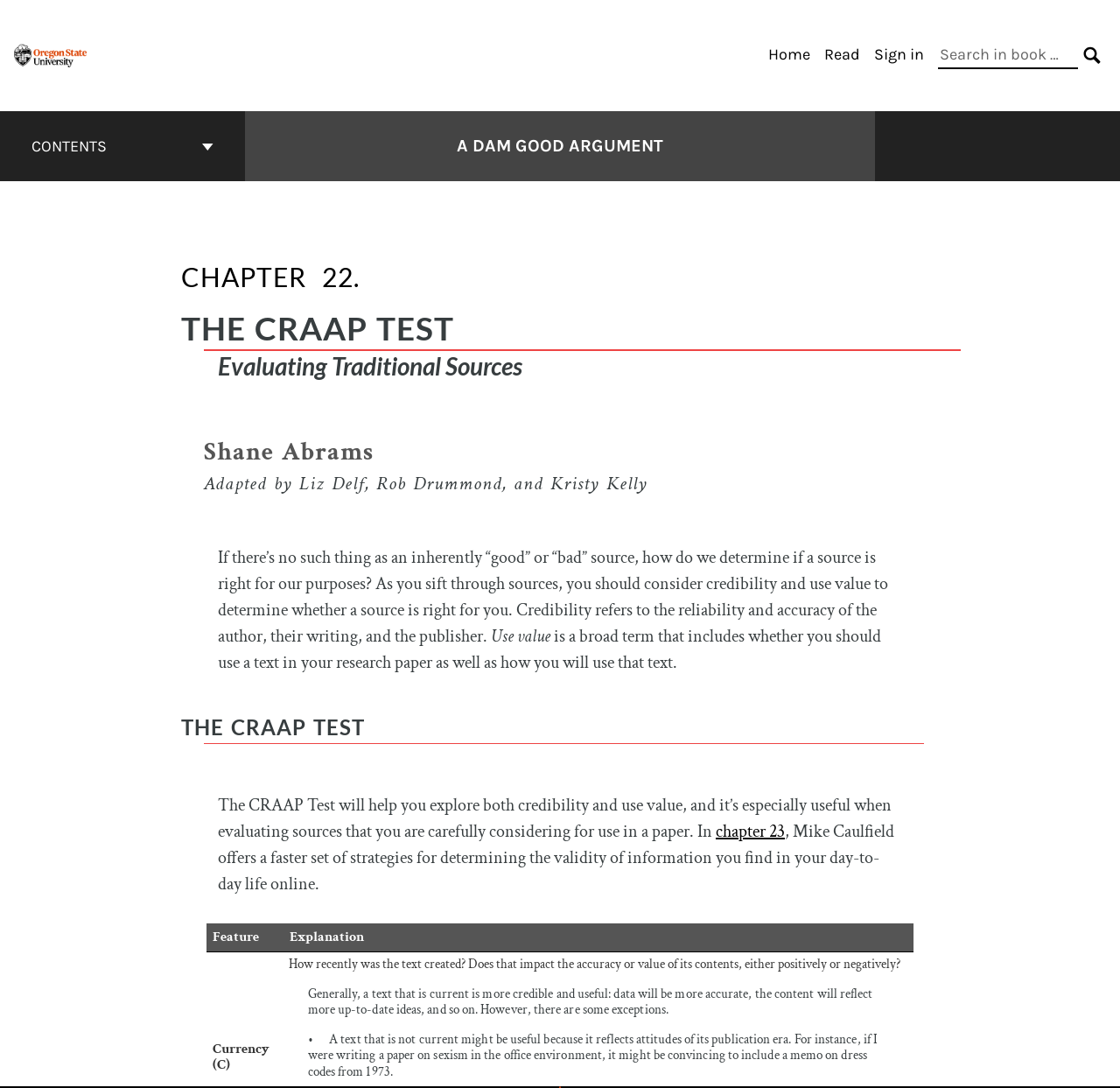Please give the bounding box coordinates of the area that should be clicked to fulfill the following instruction: "Click the BACK TO TOP button". The coordinates should be in the format of four float numbers from 0 to 1, i.e., [left, top, right, bottom].

[0.484, 0.96, 0.516, 0.992]